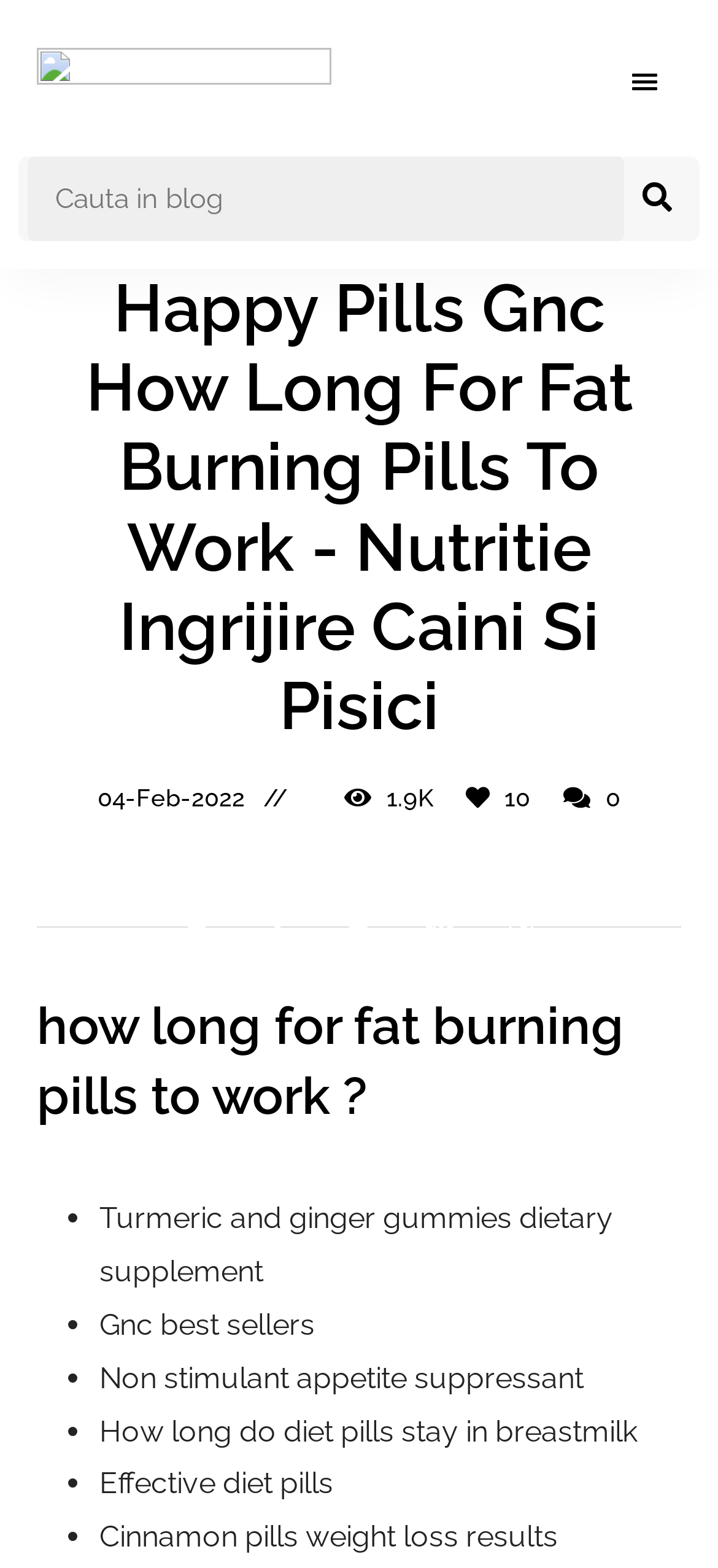Please mark the bounding box coordinates of the area that should be clicked to carry out the instruction: "View Generic Cipro details".

None